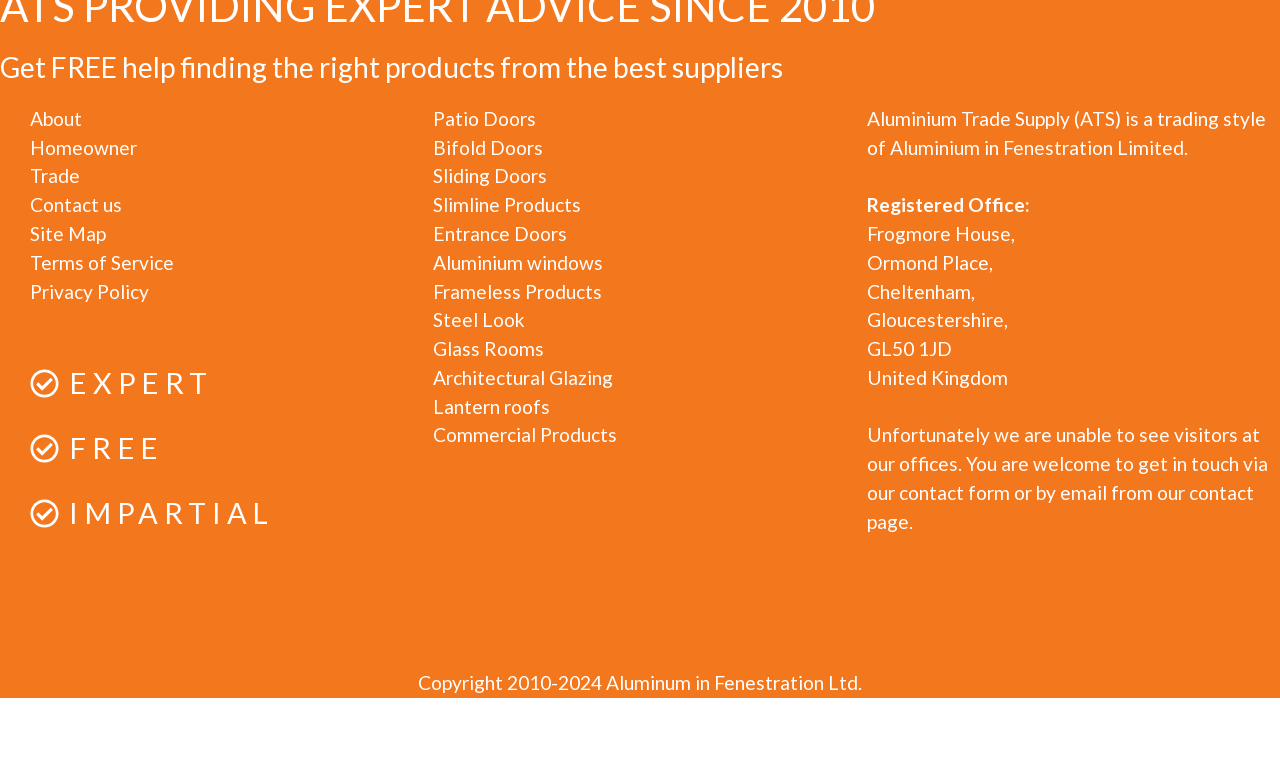Return the bounding box coordinates of the UI element that corresponds to this description: "name="search" placeholder="Search website"". The coordinates must be given as four float numbers in the range of 0 and 1, [left, top, right, bottom].

None